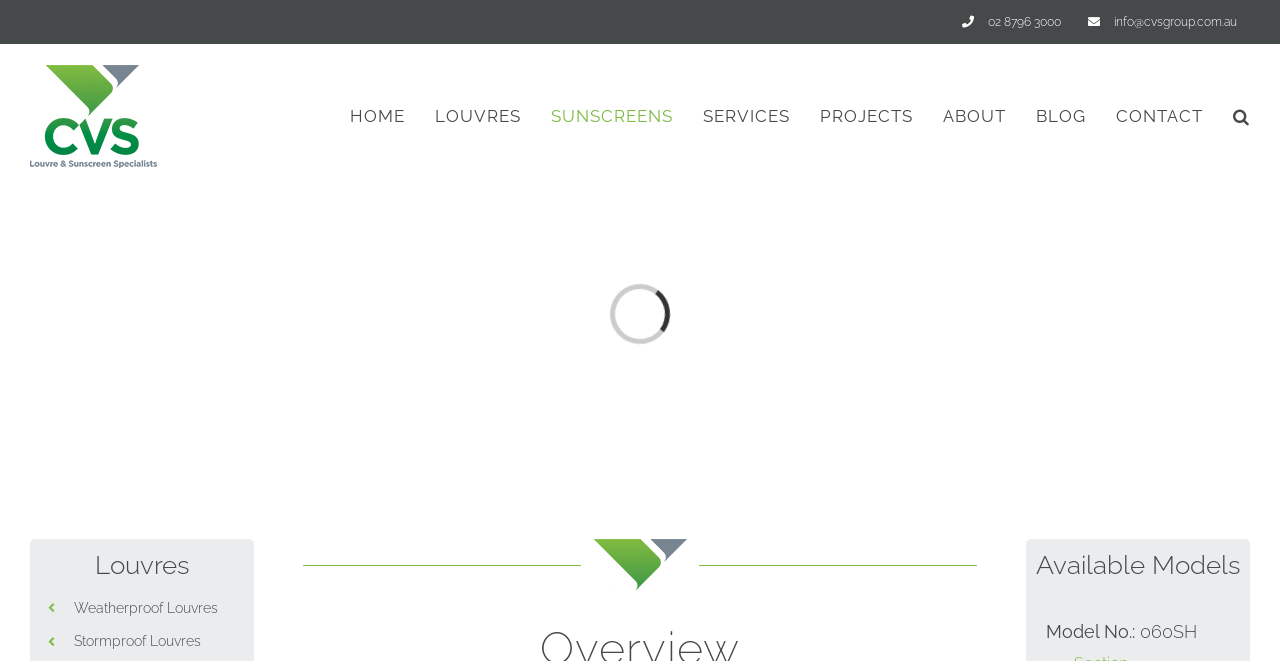Locate the bounding box coordinates of the element you need to click to accomplish the task described by this instruction: "view louvres".

[0.34, 0.068, 0.407, 0.284]